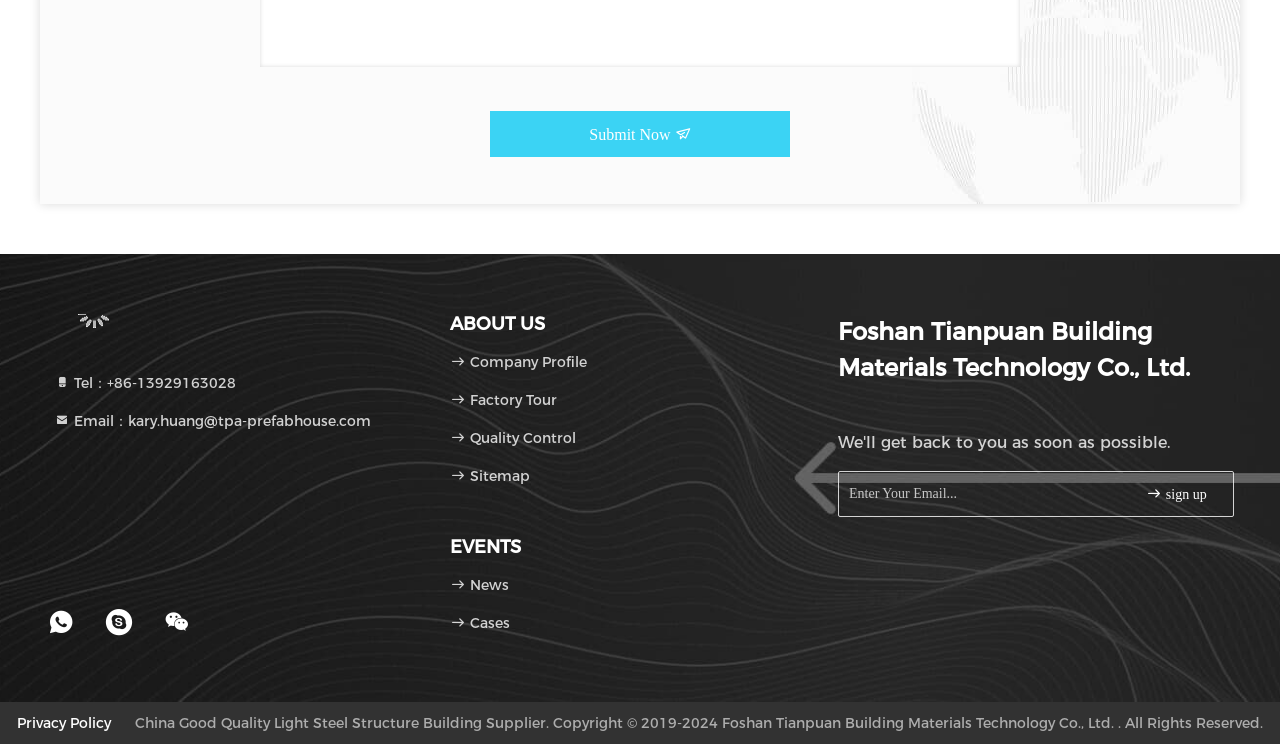Pinpoint the bounding box coordinates for the area that should be clicked to perform the following instruction: "View company profile".

[0.352, 0.474, 0.459, 0.499]